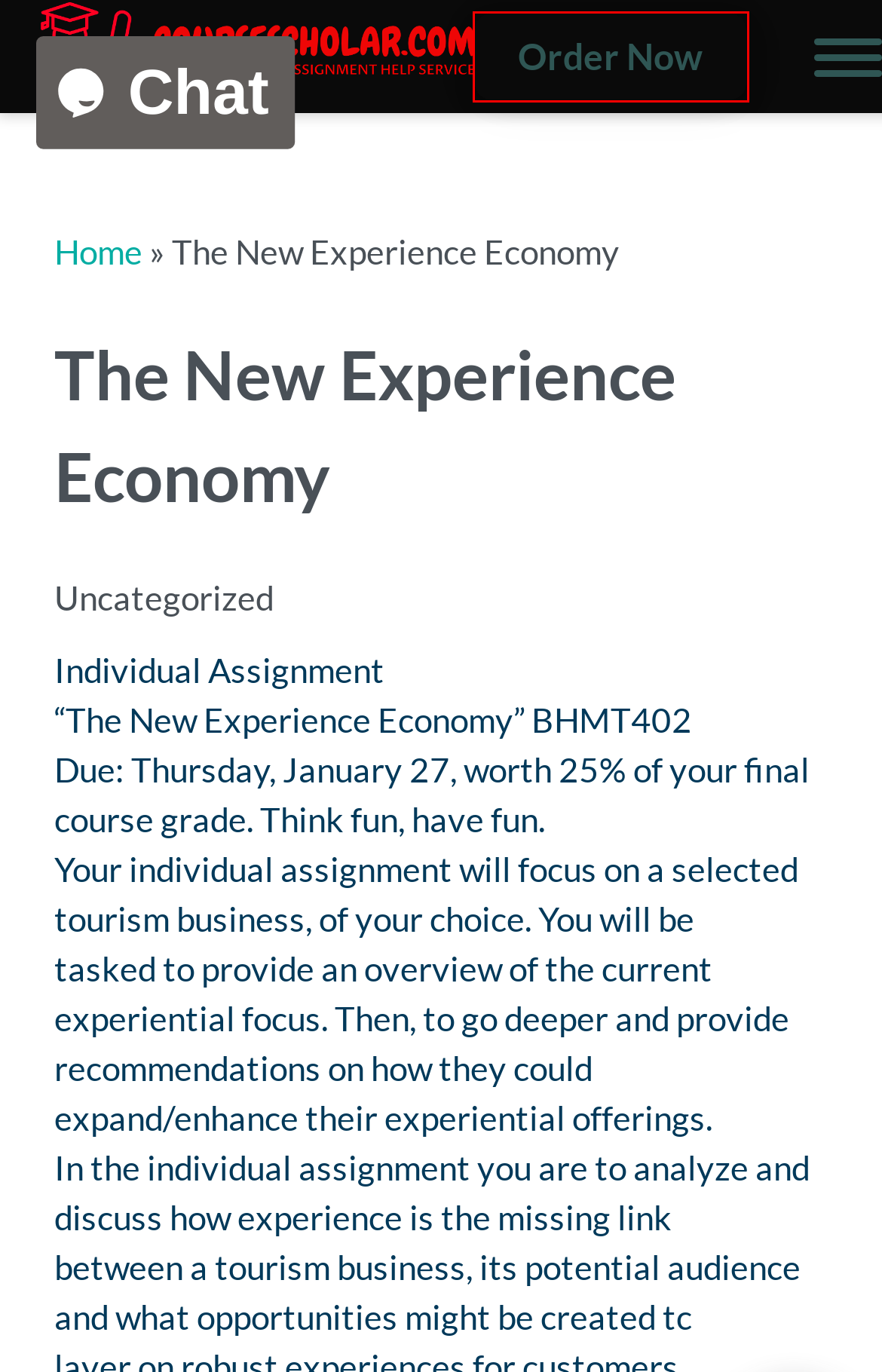You are presented with a screenshot of a webpage that includes a red bounding box around an element. Determine which webpage description best matches the page that results from clicking the element within the red bounding box. Here are the candidates:
A. Terms and Conditions - Course Scholar
B. Why Us - Course Scholar
C. Place an Order
D. Send a Welcome Basket! - Course Scholar
E. Reviews - Course Scholar
F. Services - Course Scholar
G. Course Scholar - Assignment Help On the Go!
H. Comprehensive Early Reading Strategies and Instructional Goals - Course Scholar

C